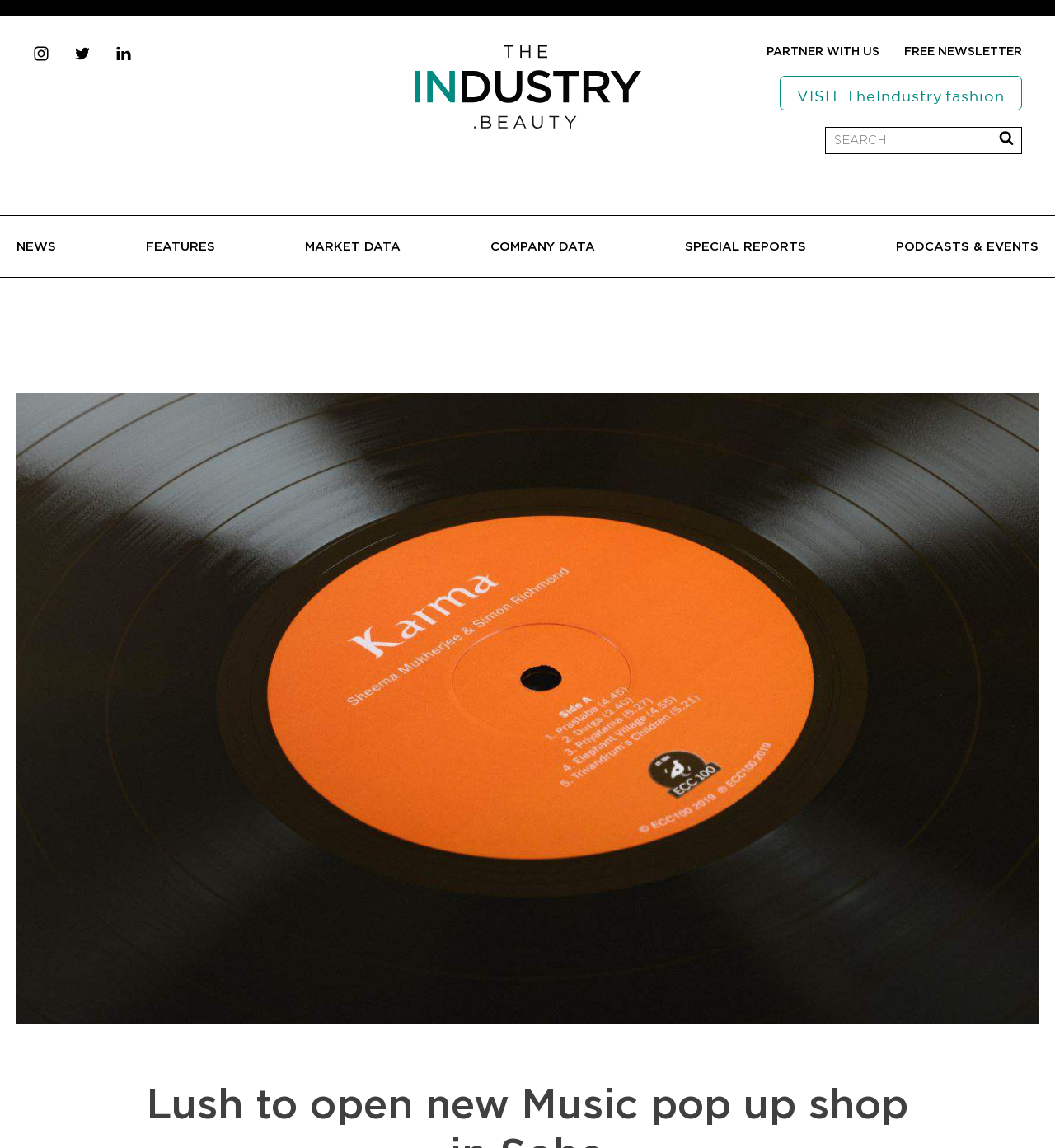Is there a search function?
Analyze the image and provide a thorough answer to the question.

I found a search element with a searchbox, which indicates the presence of a search function.